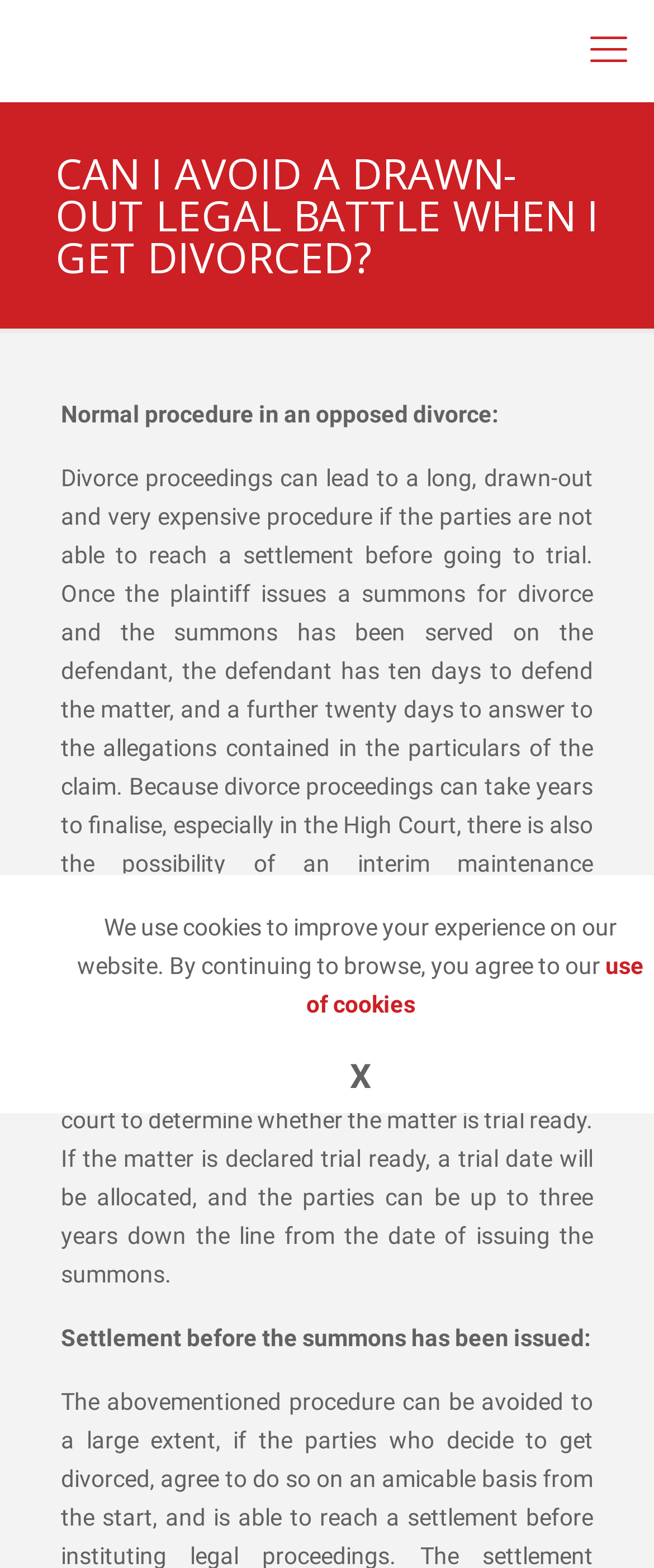Respond to the question below with a single word or phrase: What is the alternative to a drawn-out legal battle?

Settlement before summons